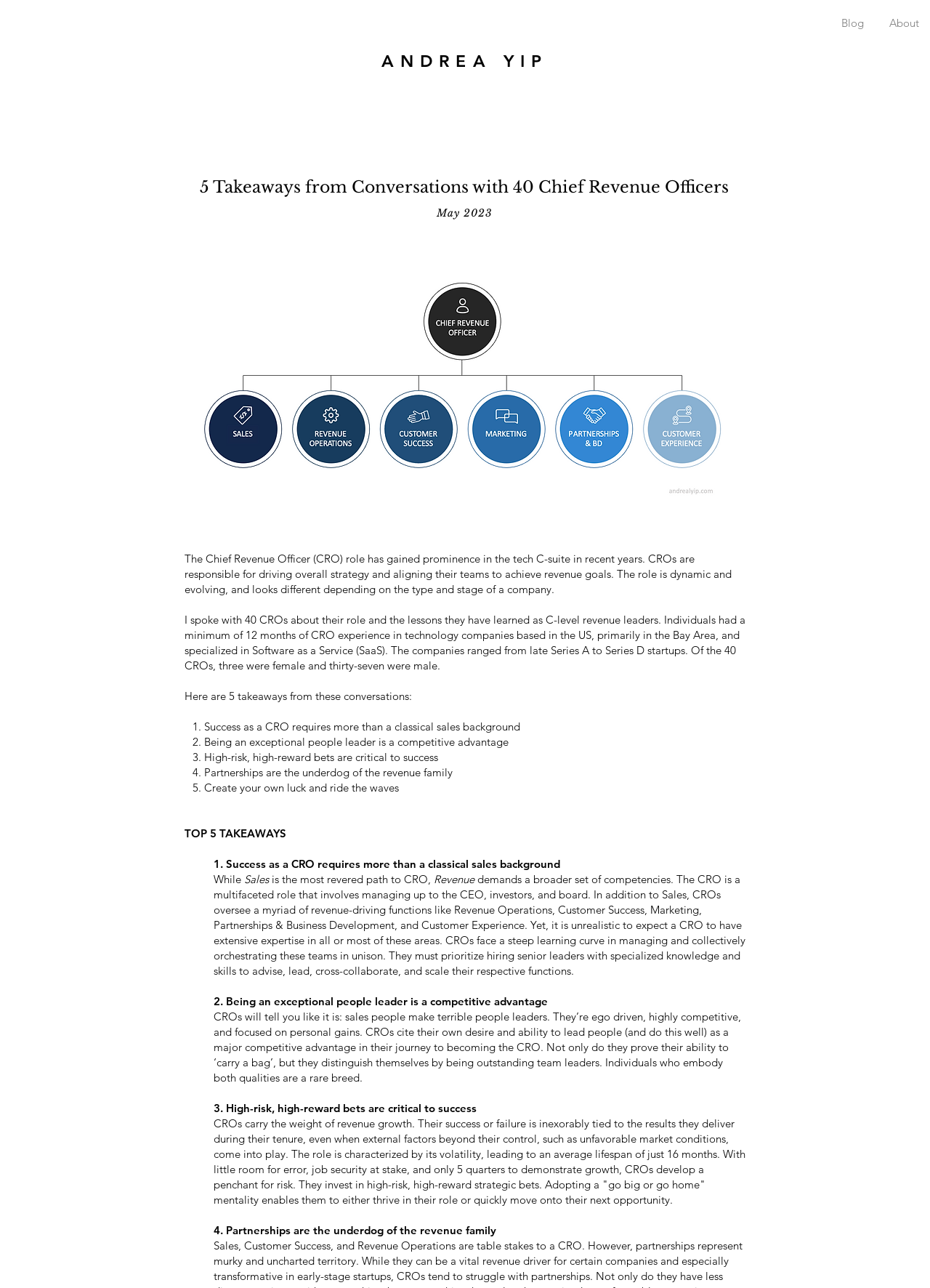Using the description: "ANDREA YIP", identify the bounding box of the corresponding UI element in the screenshot.

[0.41, 0.04, 0.589, 0.055]